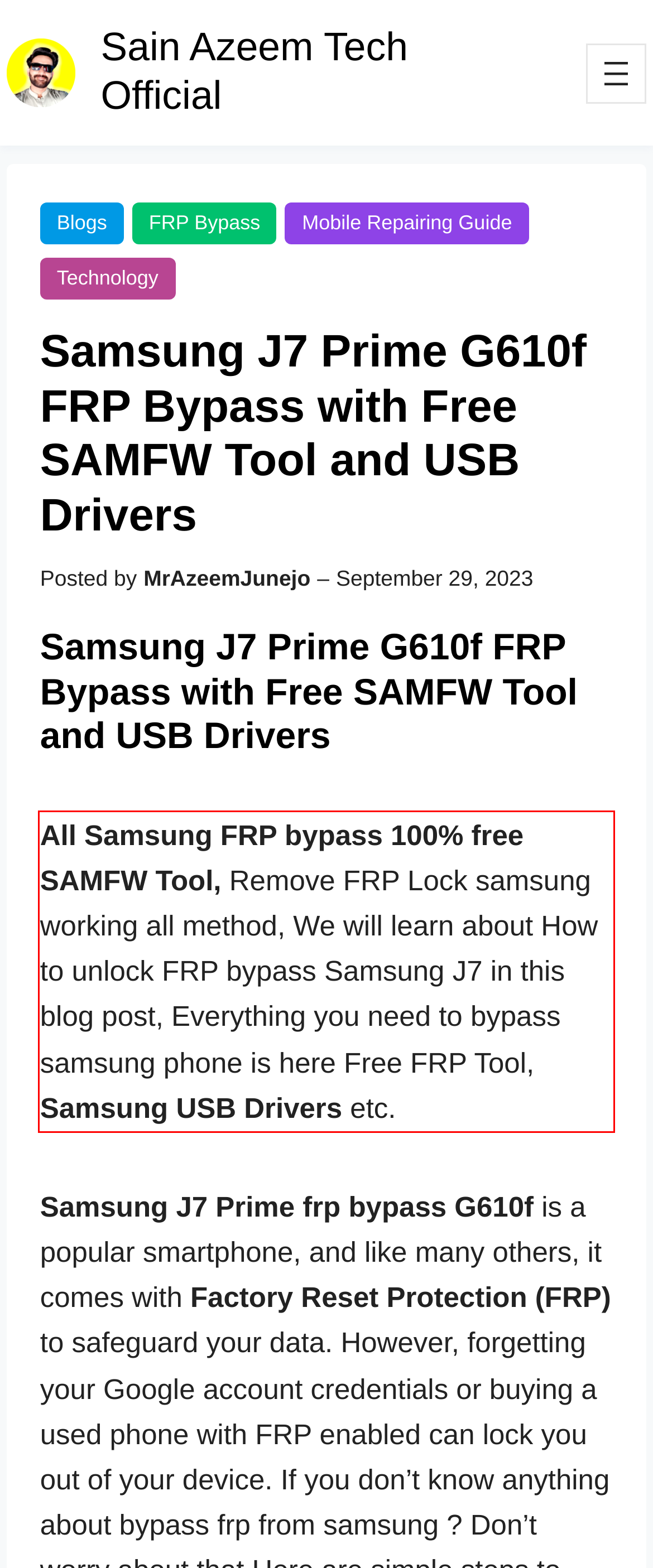Please examine the webpage screenshot and extract the text within the red bounding box using OCR.

All Samsung FRP bypass 100% free SAMFW Tool, Remove FRP Lock samsung working all method, We will learn about How to unlock FRP bypass Samsung J7 in this blog post, Everything you need to bypass samsung phone is here Free FRP Tool, Samsung USB Drivers etc.